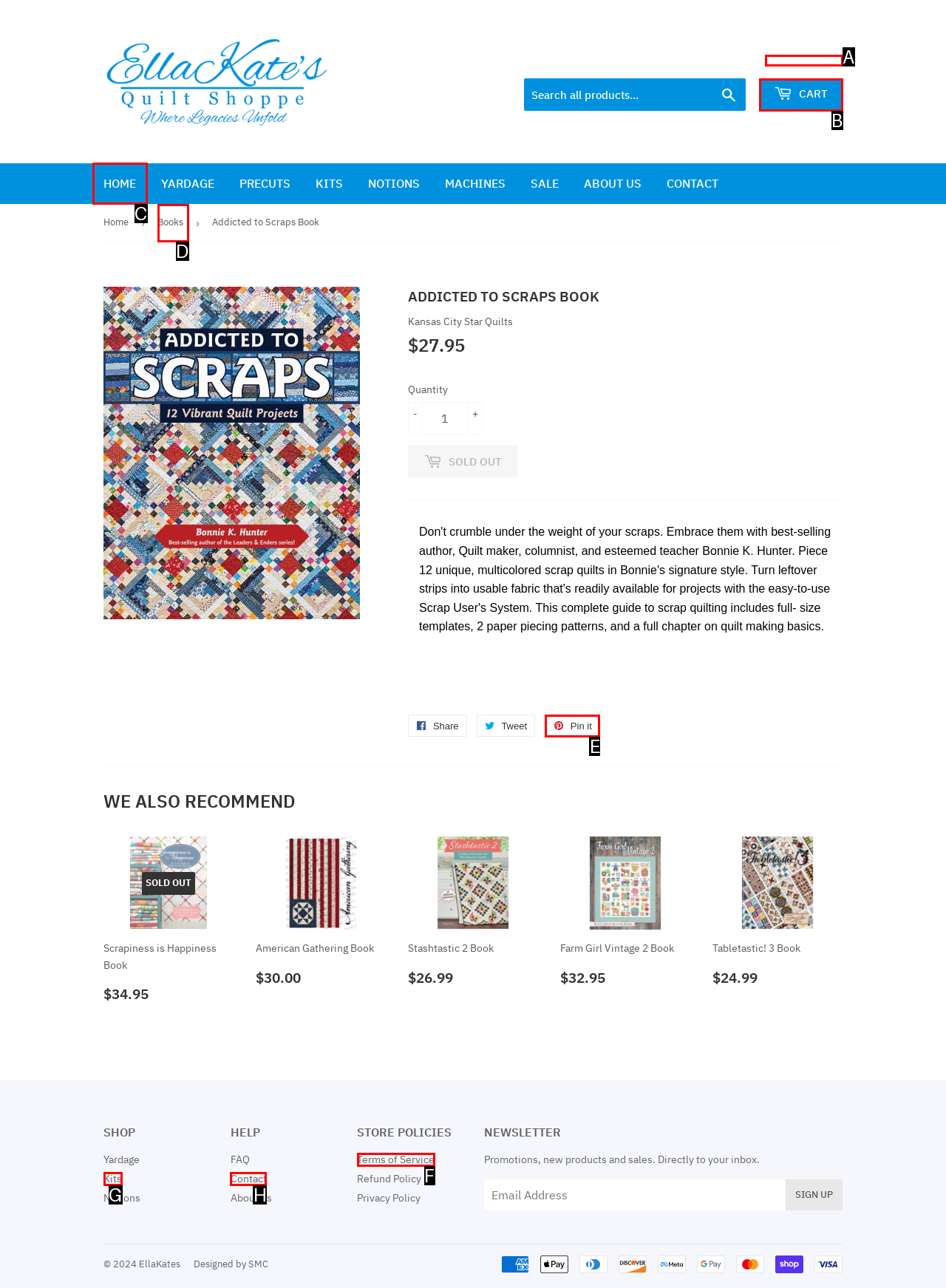Given the description: Pin it Pin on Pinterest, identify the HTML element that fits best. Respond with the letter of the correct option from the choices.

E